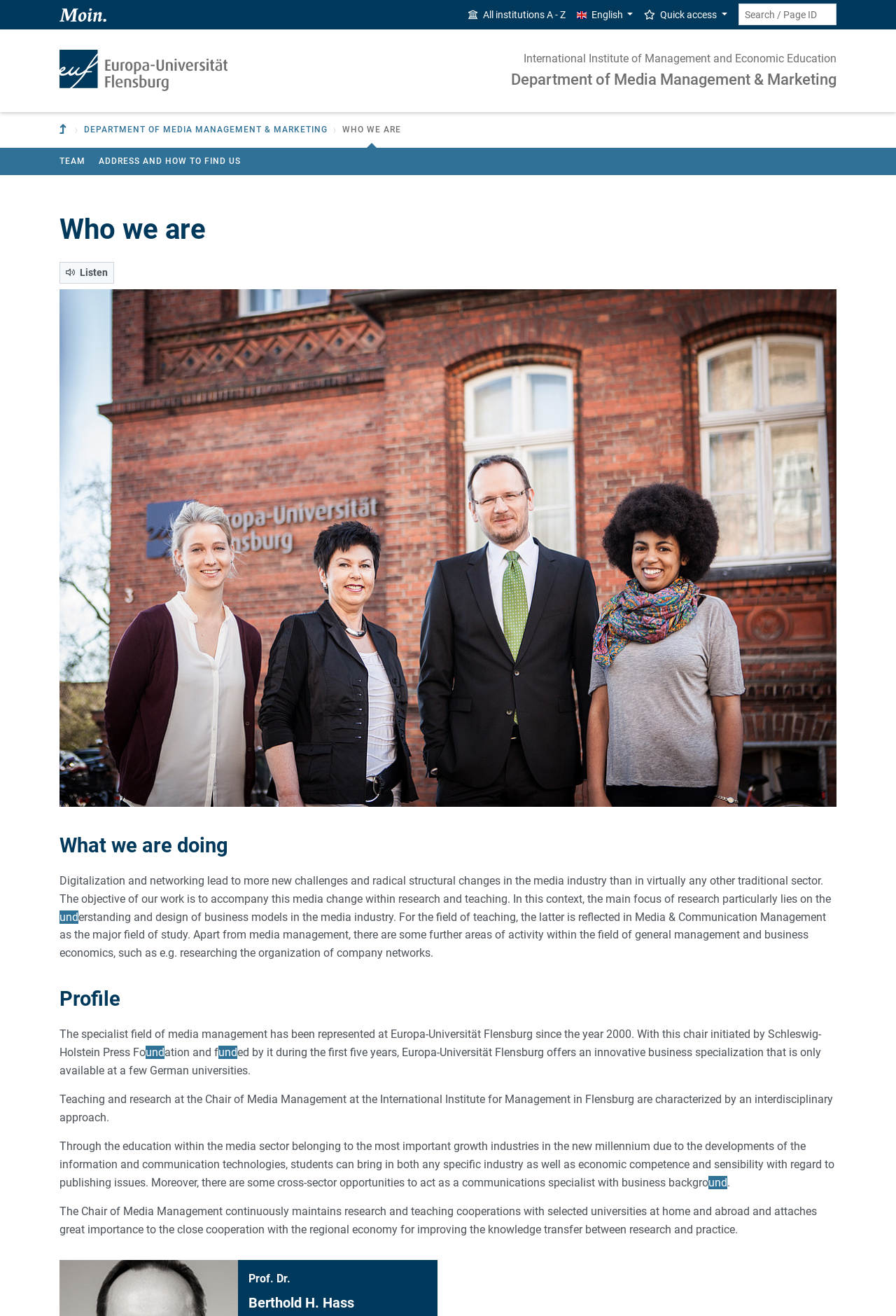What is the name of the department?
Please ensure your answer to the question is detailed and covers all necessary aspects.

I found the answer by looking at the link element in the navigation section 'Institutions', which has the text 'Department of Media Management & Marketing'.